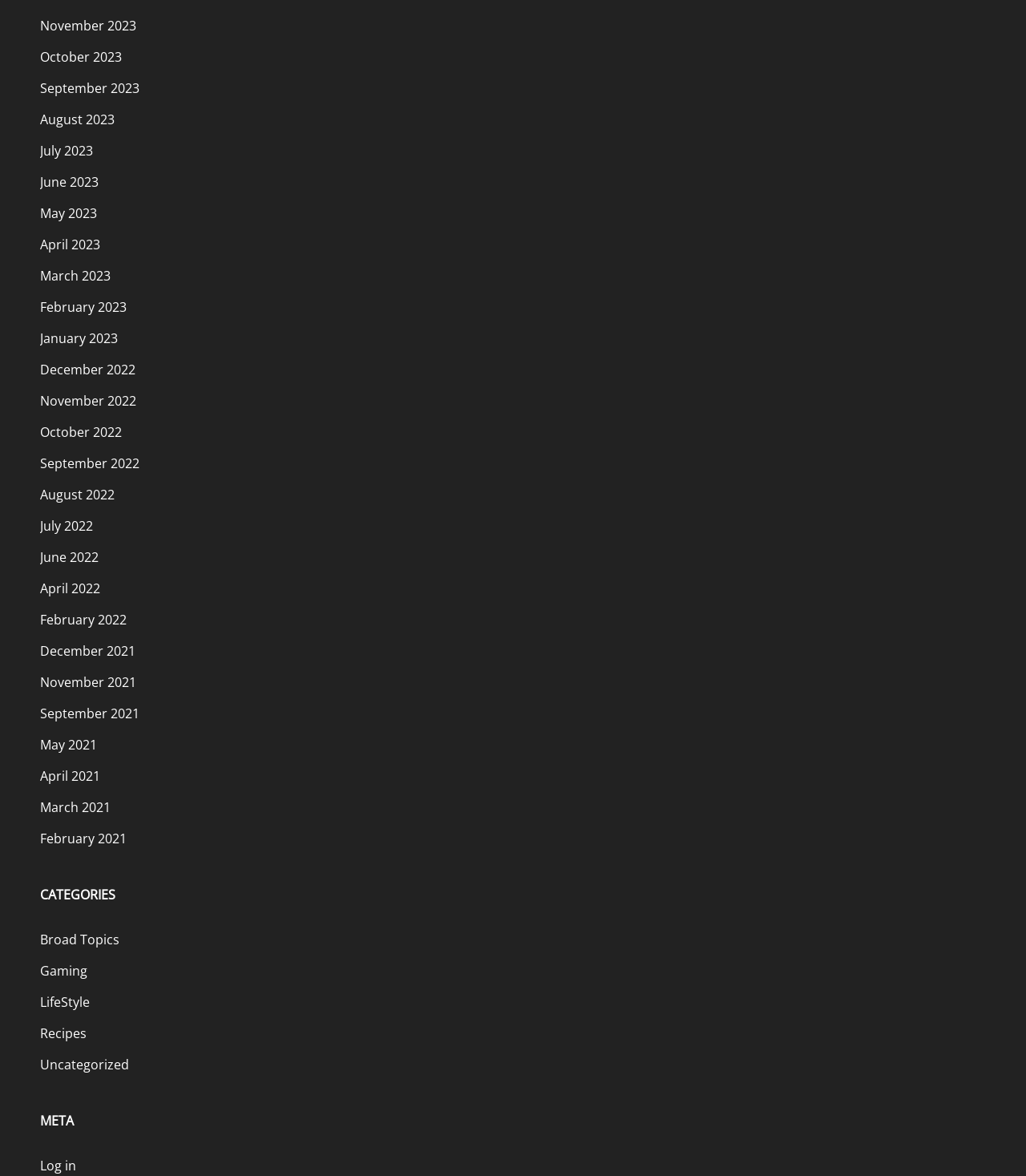Locate the bounding box coordinates of the clickable region necessary to complete the following instruction: "Browse Broad Topics". Provide the coordinates in the format of four float numbers between 0 and 1, i.e., [left, top, right, bottom].

[0.039, 0.788, 0.116, 0.81]